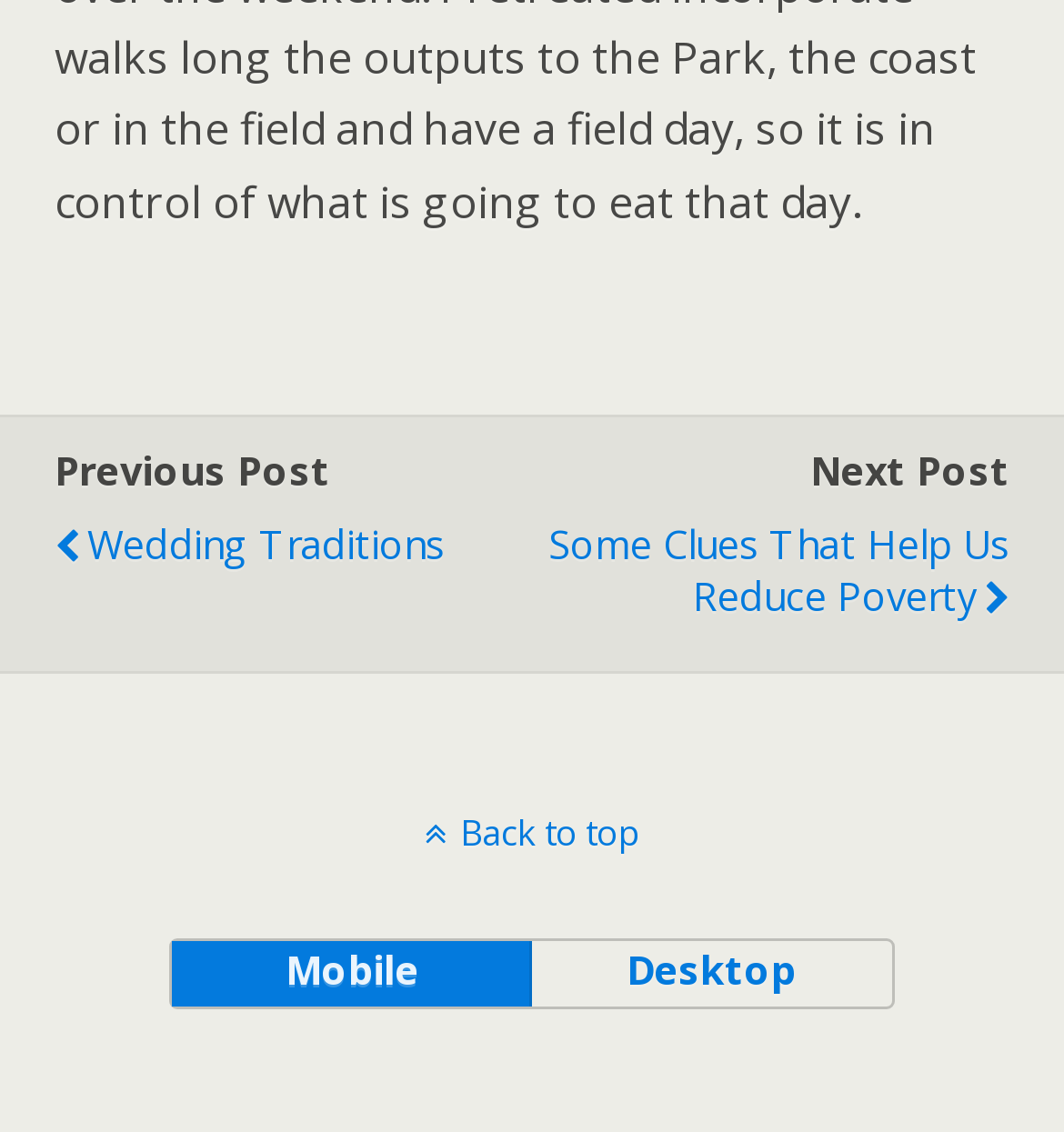Given the description of a UI element: "More about me", identify the bounding box coordinates of the matching element in the webpage screenshot.

None